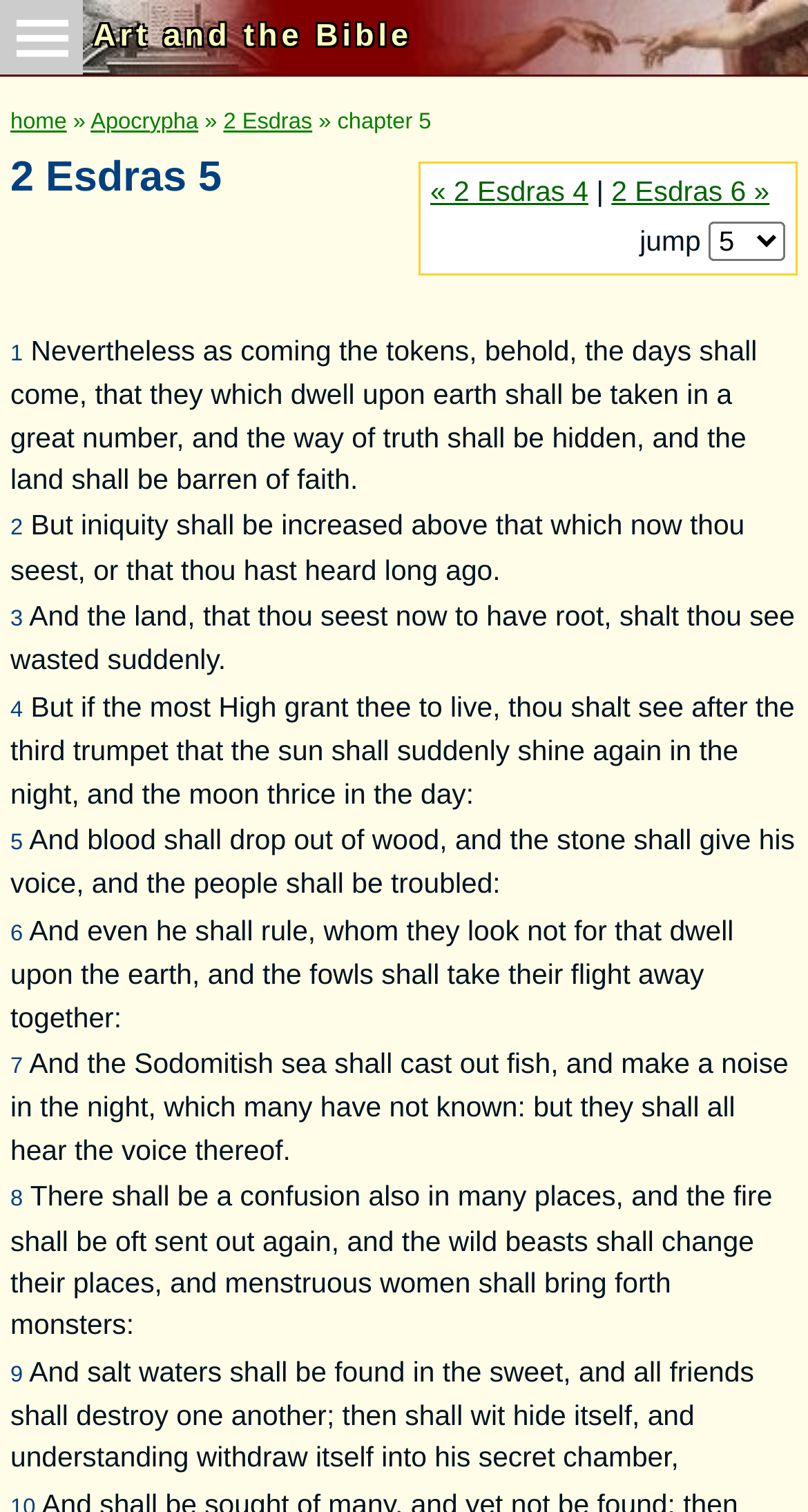How many verses are in the chapter?
From the details in the image, provide a complete and detailed answer to the question.

I counted the verses in the chapter by looking at the numbered paragraphs, which are labeled as '4', '5', '7', and so on. There are 9 verses in total.